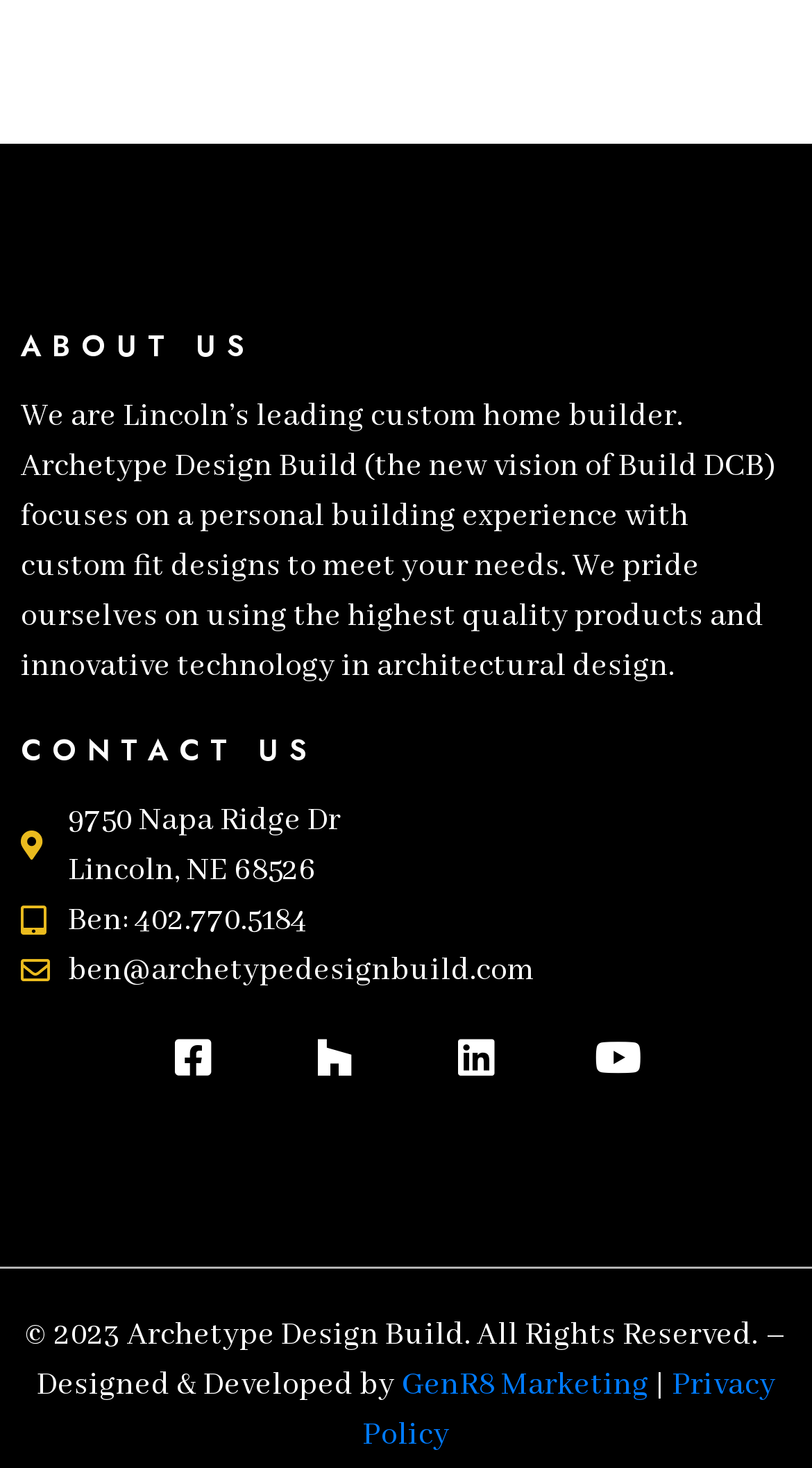Who designed and developed the website? Look at the image and give a one-word or short phrase answer.

GenR8 Marketing